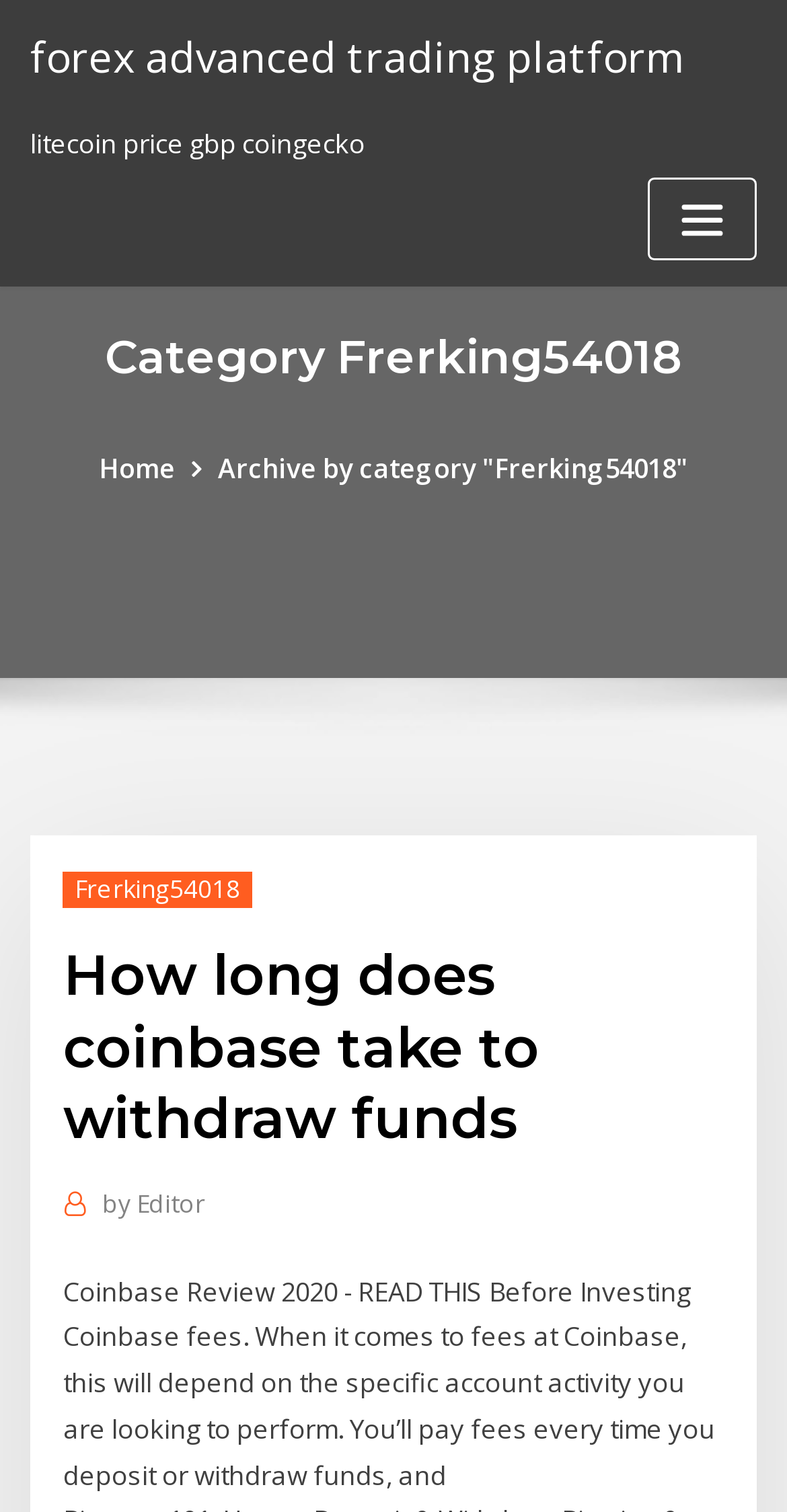For the following element description, predict the bounding box coordinates in the format (top-left x, top-left y, bottom-right x, bottom-right y). All values should be floating point numbers between 0 and 1. Description: Frerking54018

[0.08, 0.576, 0.32, 0.601]